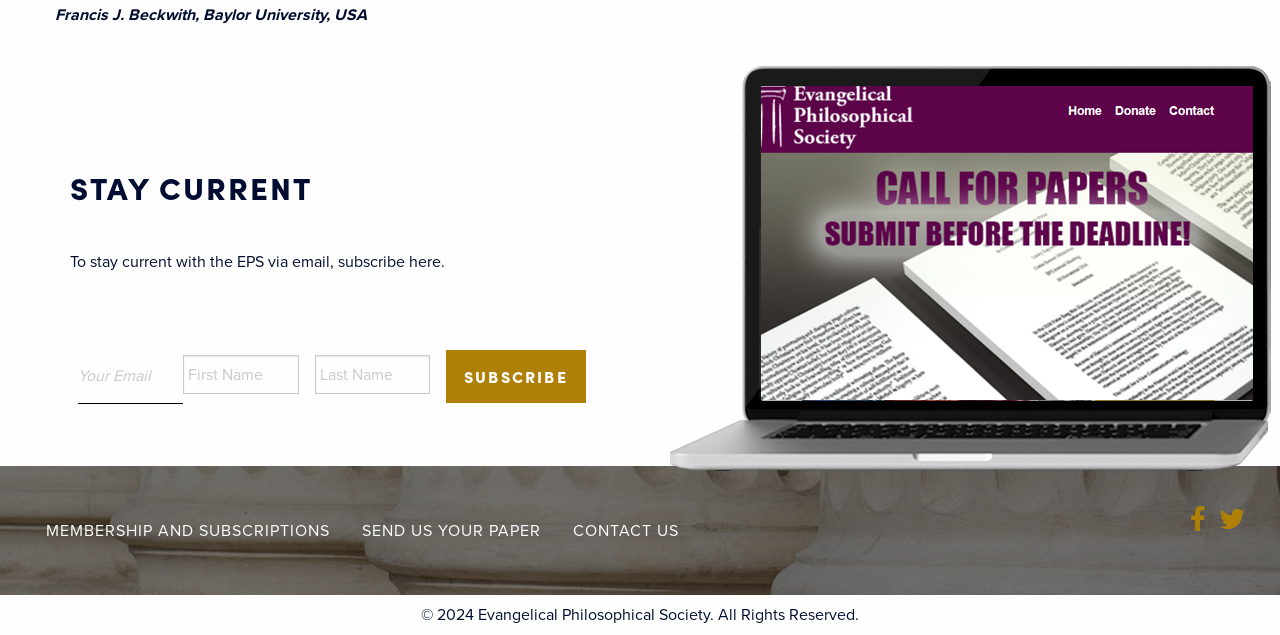Review the image closely and give a comprehensive answer to the question: What is the button 'Subscribe' for?

The button 'Subscribe' is accompanied by textboxes for user information and a 'SUBSCRIBE' label, indicating that it is used to submit the user's information to subscribe to the Evangelical Philosophical Society (EPS).